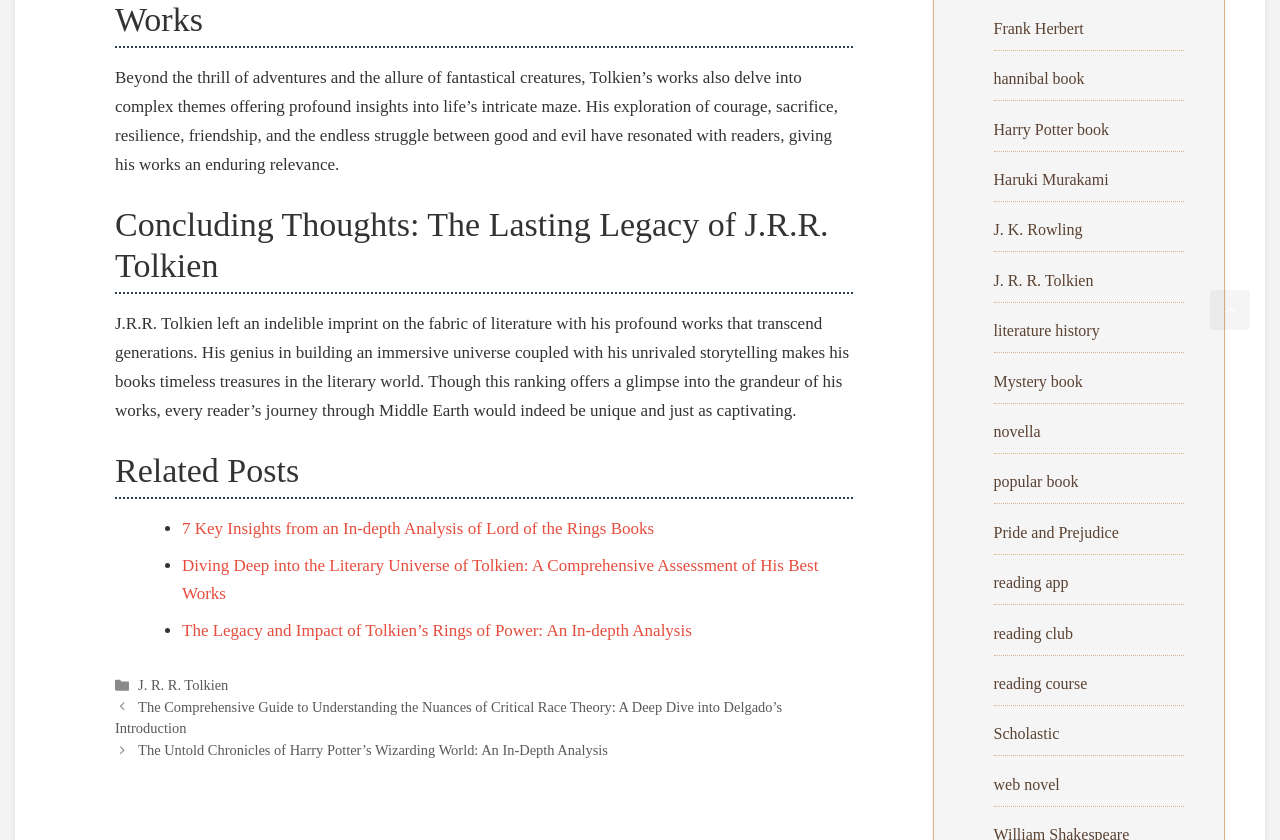What categories are listed in the footer?
Refer to the image and respond with a one-word or short-phrase answer.

Categories